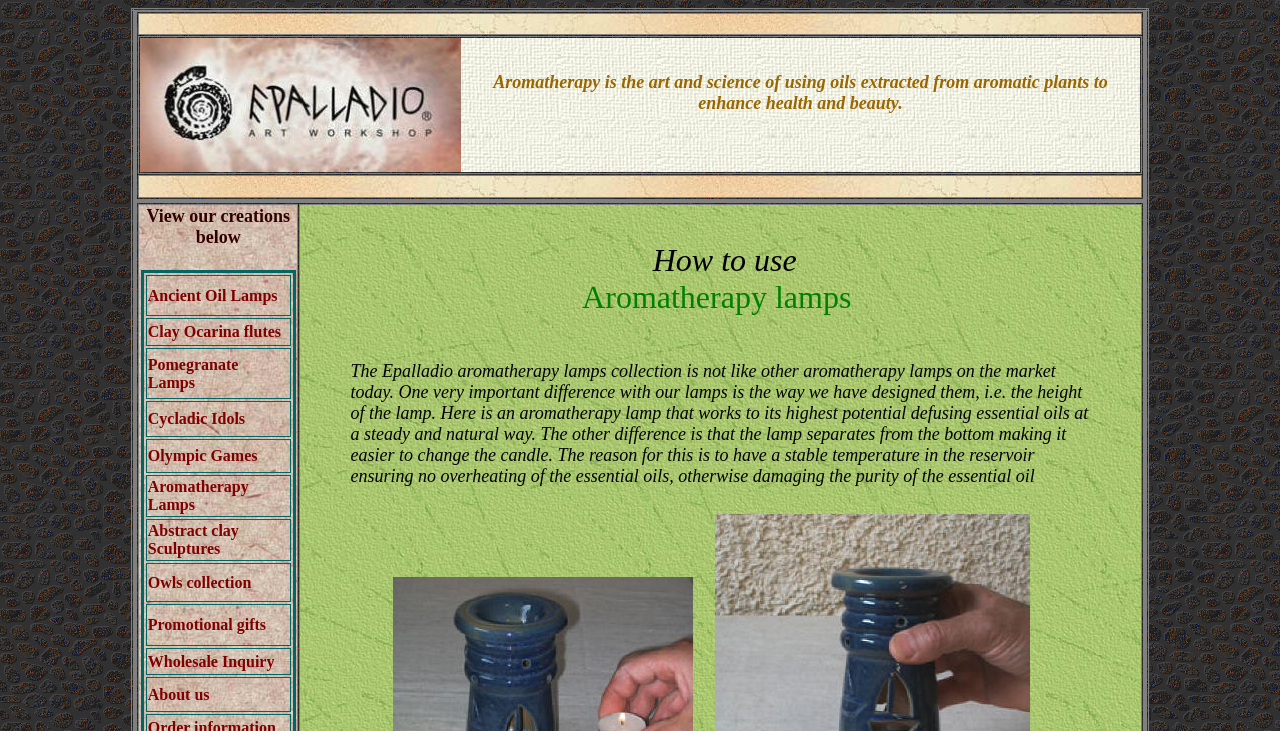Locate the bounding box coordinates of the element that should be clicked to execute the following instruction: "View Ancient Oil Lamps".

[0.115, 0.392, 0.217, 0.415]